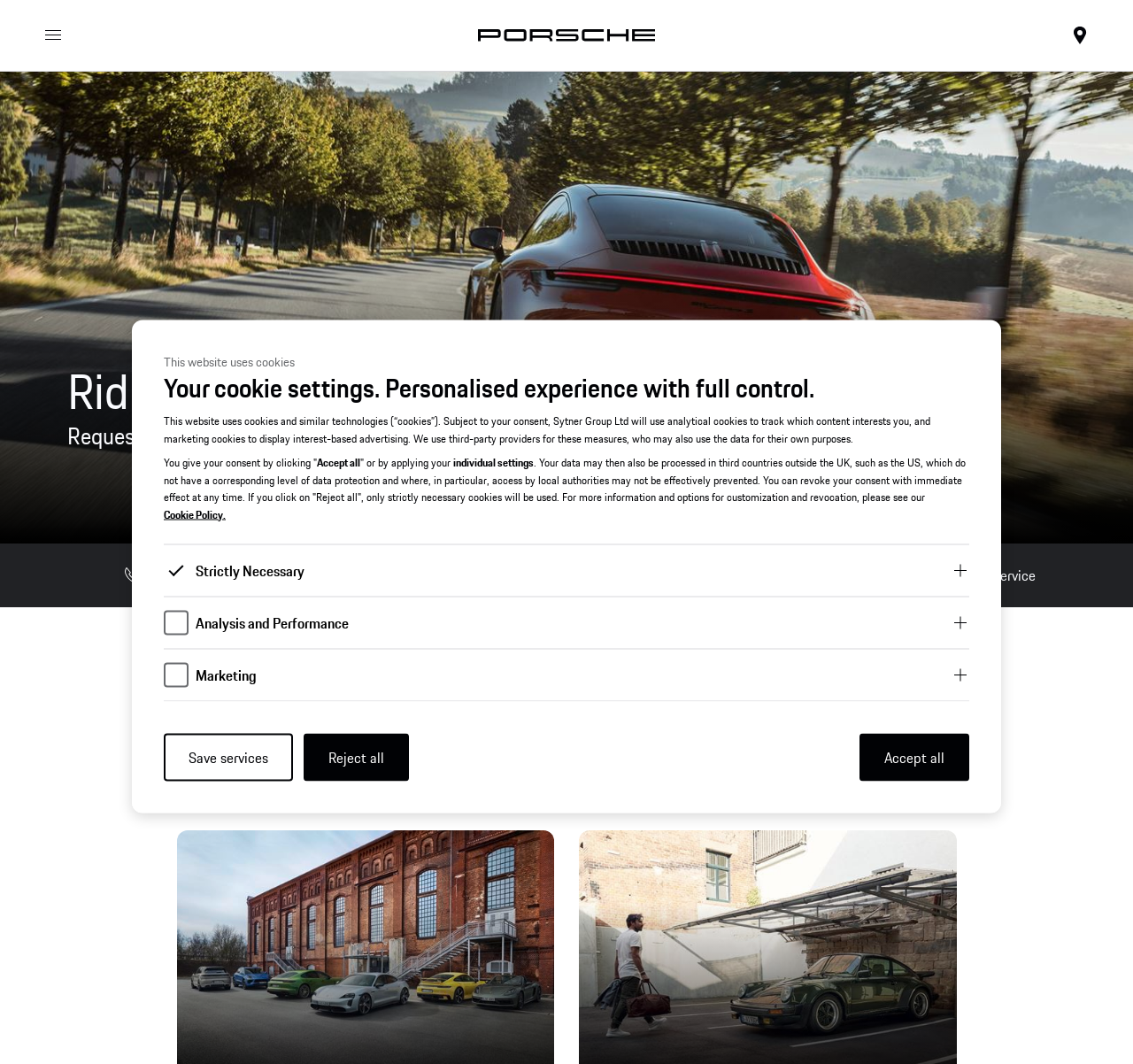Look at the image and answer the question in detail:
What is the purpose of the 'Expand' button?

The 'Expand' button is associated with each type of cookie setting, suggesting that it allows users to expand and view more information about that particular type of cookie.